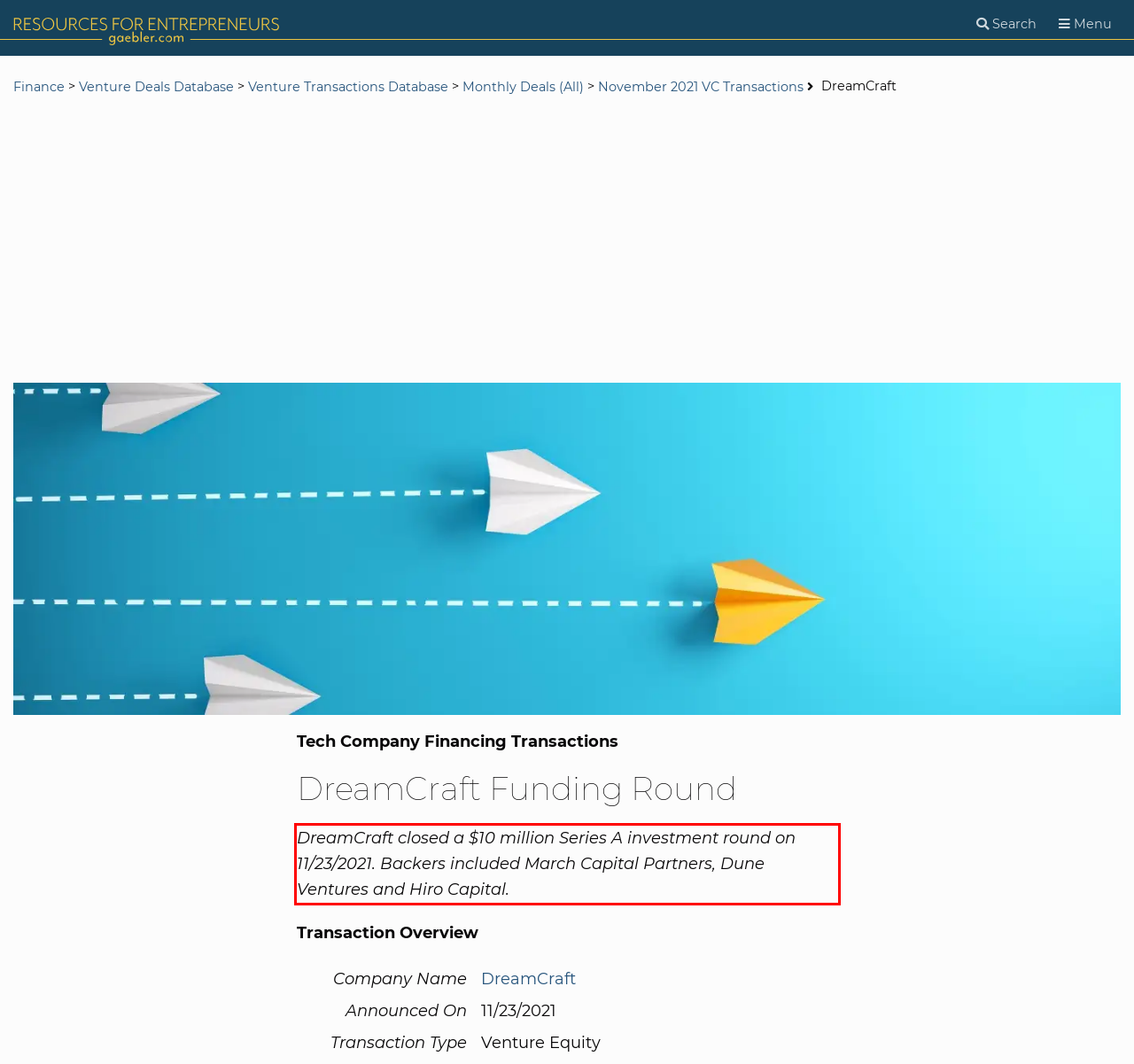Analyze the red bounding box in the provided webpage screenshot and generate the text content contained within.

DreamCraft closed a $10 million Series A investment round on 11/23/2021. Backers included March Capital Partners, Dune Ventures and Hiro Capital.